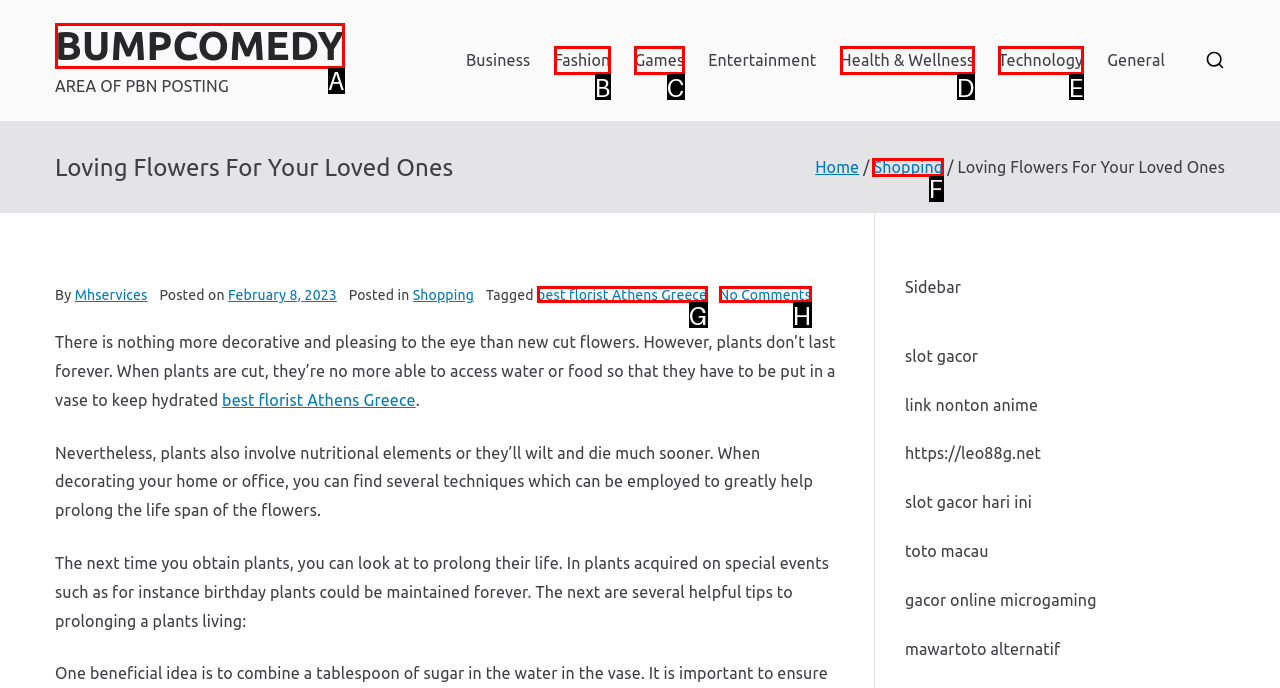Identify the correct choice to execute this task: Explore the 'Shopping' section
Respond with the letter corresponding to the right option from the available choices.

F